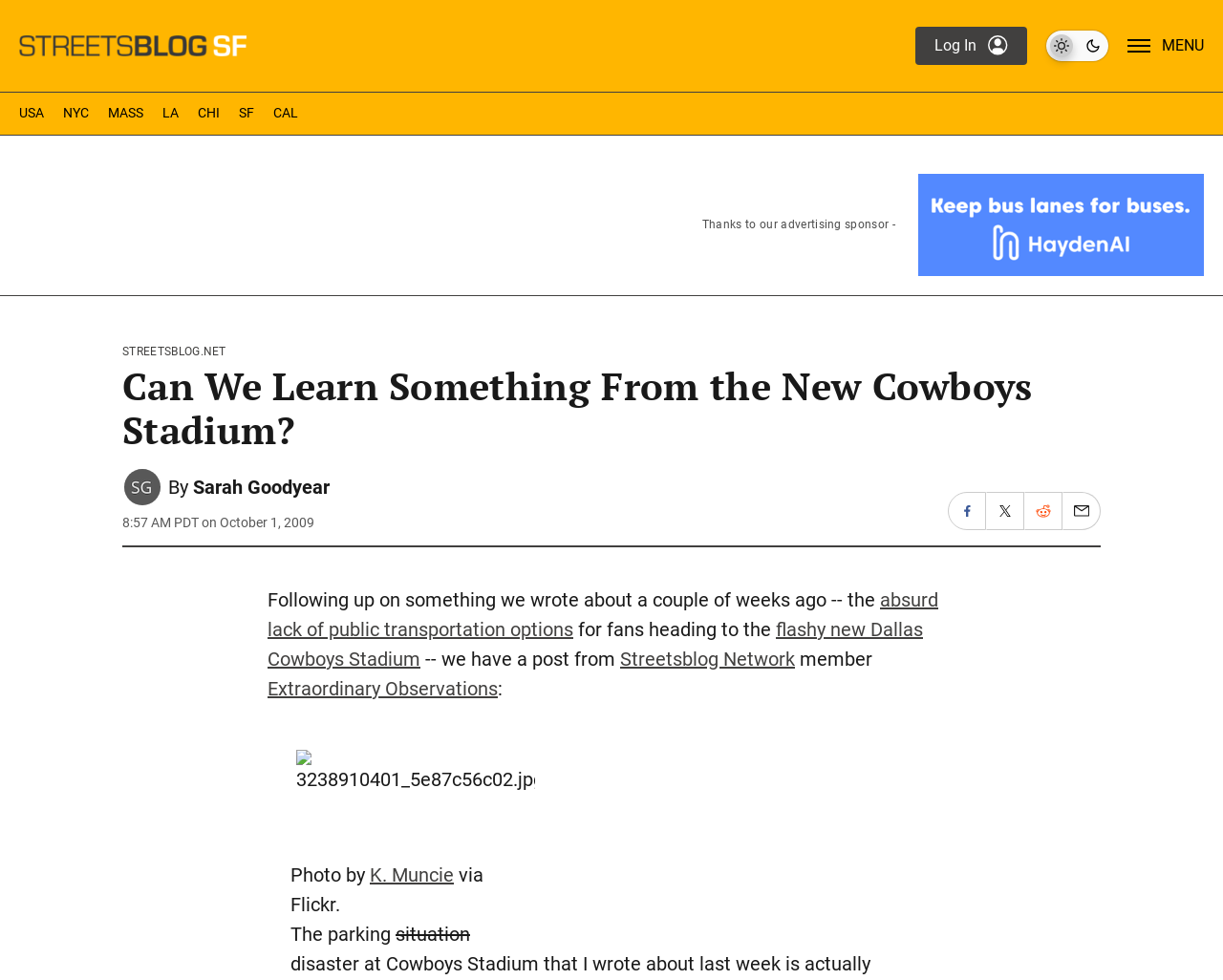What is the topic of the article?
Please describe in detail the information shown in the image to answer the question.

I determined the answer by reading the text in the article, which mentions the 'flashy new Dallas Cowboys Stadium' and discusses the lack of public transportation options for fans heading to the stadium.